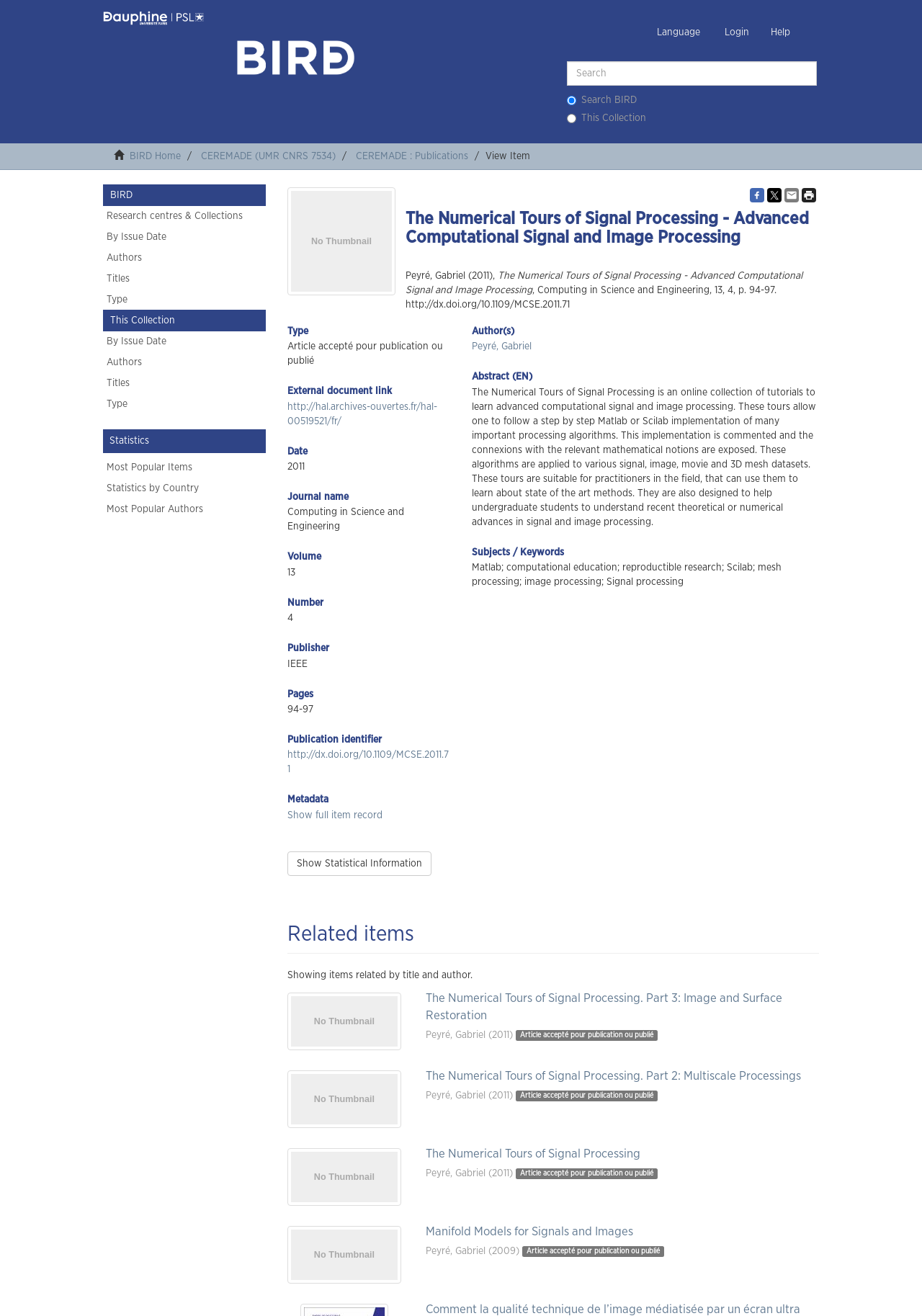Determine the bounding box coordinates (top-left x, top-left y, bottom-right x, bottom-right y) of the UI element described in the following text: Research centres & Collections

[0.112, 0.156, 0.288, 0.172]